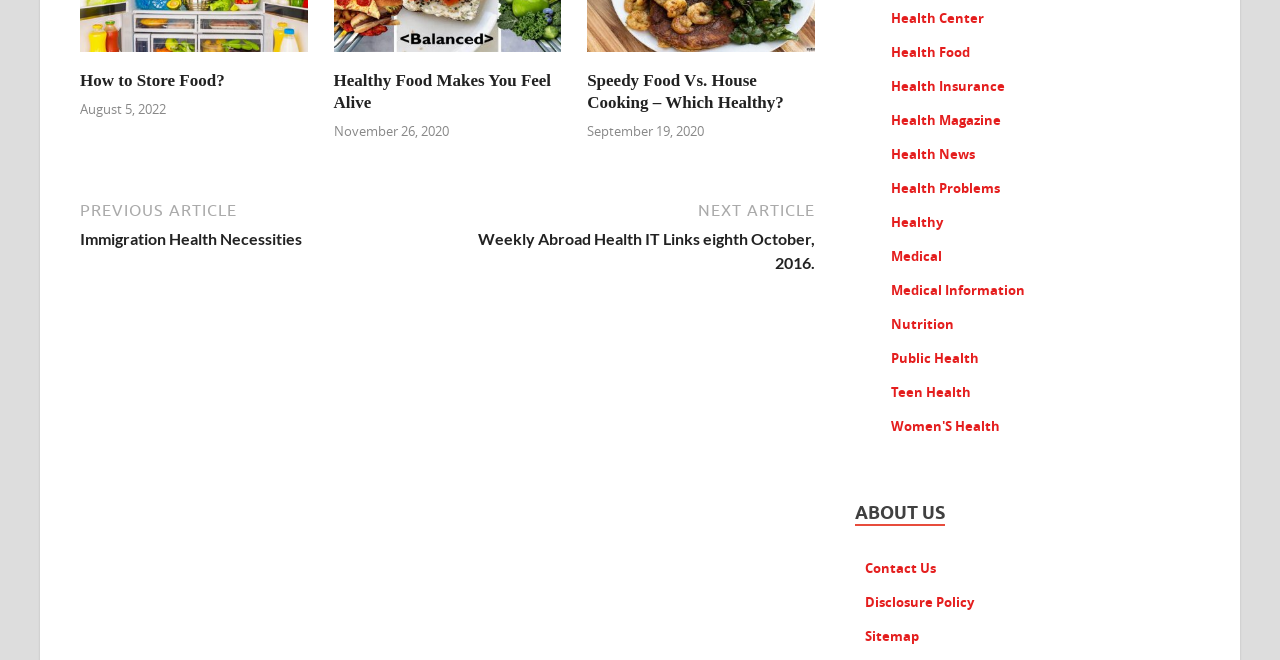Find the bounding box coordinates of the element to click in order to complete the given instruction: "Go to Facebook."

None